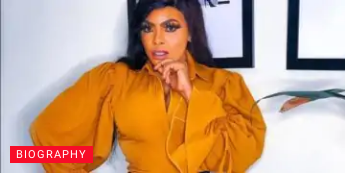Using the image as a reference, answer the following question in as much detail as possible:
What is indicated by the caption 'BIOGRAPHY'?

The caption 'BIOGRAPHY' is displayed prominently on the lower left, indicating that this image is part of Paschaline Alex's biography section, likely highlighting her contributions to her field and representing her persona and style.